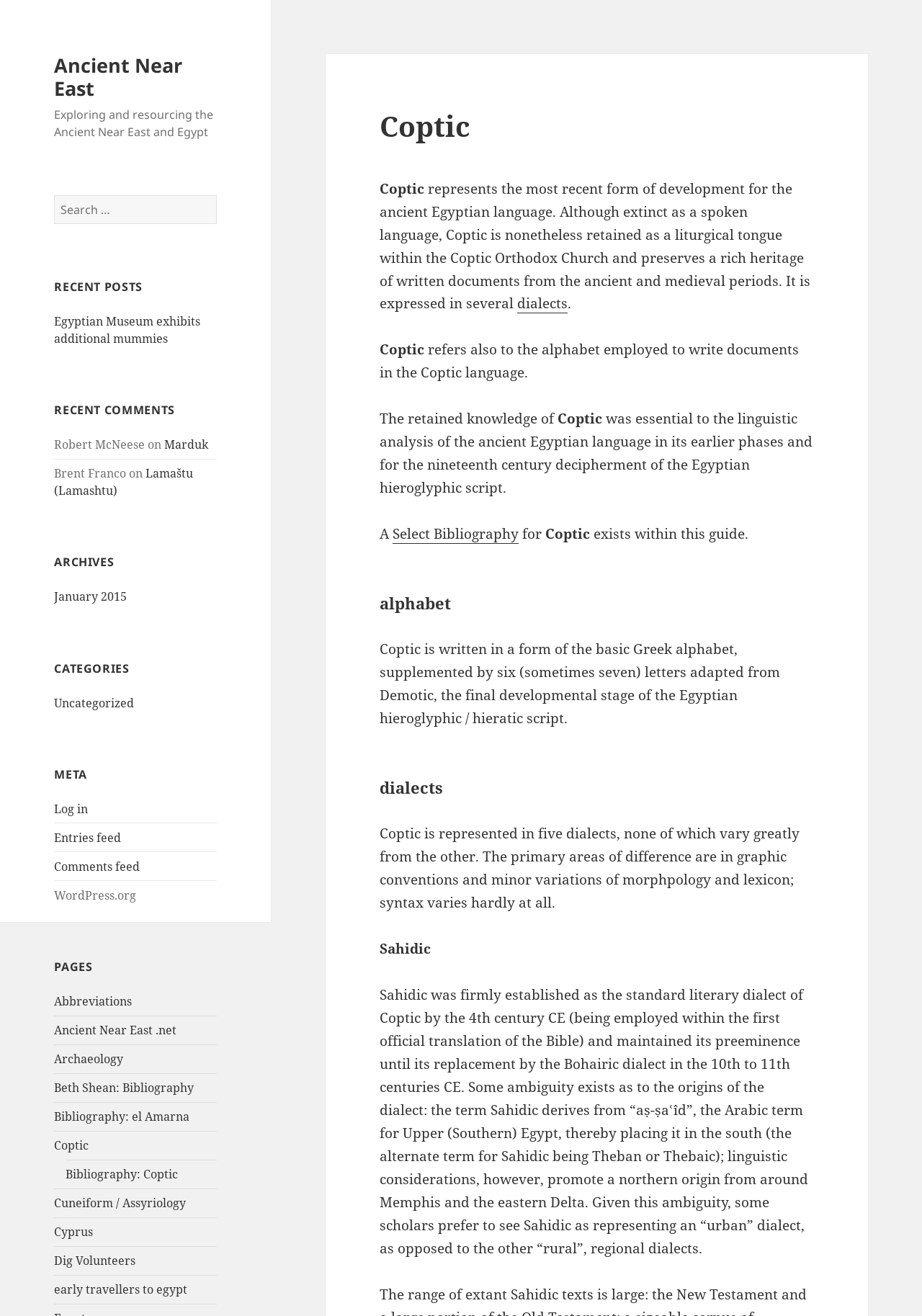Analyze and describe the webpage in a detailed narrative.

This webpage is about Coptic, the most recent form of development for the ancient Egyptian language. At the top, there is a link to "Ancient Near East" and a static text that reads "Exploring and resourcing the Ancient Near East and Egypt". Below this, there is a search bar with a button labeled "Search" and a static text that says "Search for:".

The main content of the webpage is divided into several sections. On the left side, there are headings for "RECENT POSTS", "RECENT COMMENTS", "ARCHIVES", "CATEGORIES", "META", and "PAGES". Under each heading, there are links to related pages or articles. For example, under "RECENT POSTS", there is a link to "Egyptian Museum exhibits additional mummies". Under "RECENT COMMENTS", there are links to comments from users such as "Robert McNeese" and "Brent Franco".

On the right side, there is a large block of text that provides information about Coptic. The text is divided into several sections, each with its own heading. The first section explains that Coptic is the most recent form of development for the ancient Egyptian language, although it is extinct as a spoken language. It is still used as a liturgical language within the Coptic Orthodox Church and preserves a rich heritage of written documents from ancient and medieval periods.

The next section explains that Coptic is expressed in several dialects, and there is a link to more information about these dialects. The text then discusses the Coptic alphabet, which is based on the Greek alphabet with additional letters adapted from Demotic script.

Further down, there are sections about the dialects of Coptic, including Sahidic, which was the standard literary dialect of Coptic from the 4th century CE to the 10th to 11th centuries CE. The text provides more information about the origins and characteristics of the Sahidic dialect.

Overall, this webpage provides a wealth of information about Coptic, its history, and its dialects, with many links to related pages and articles.